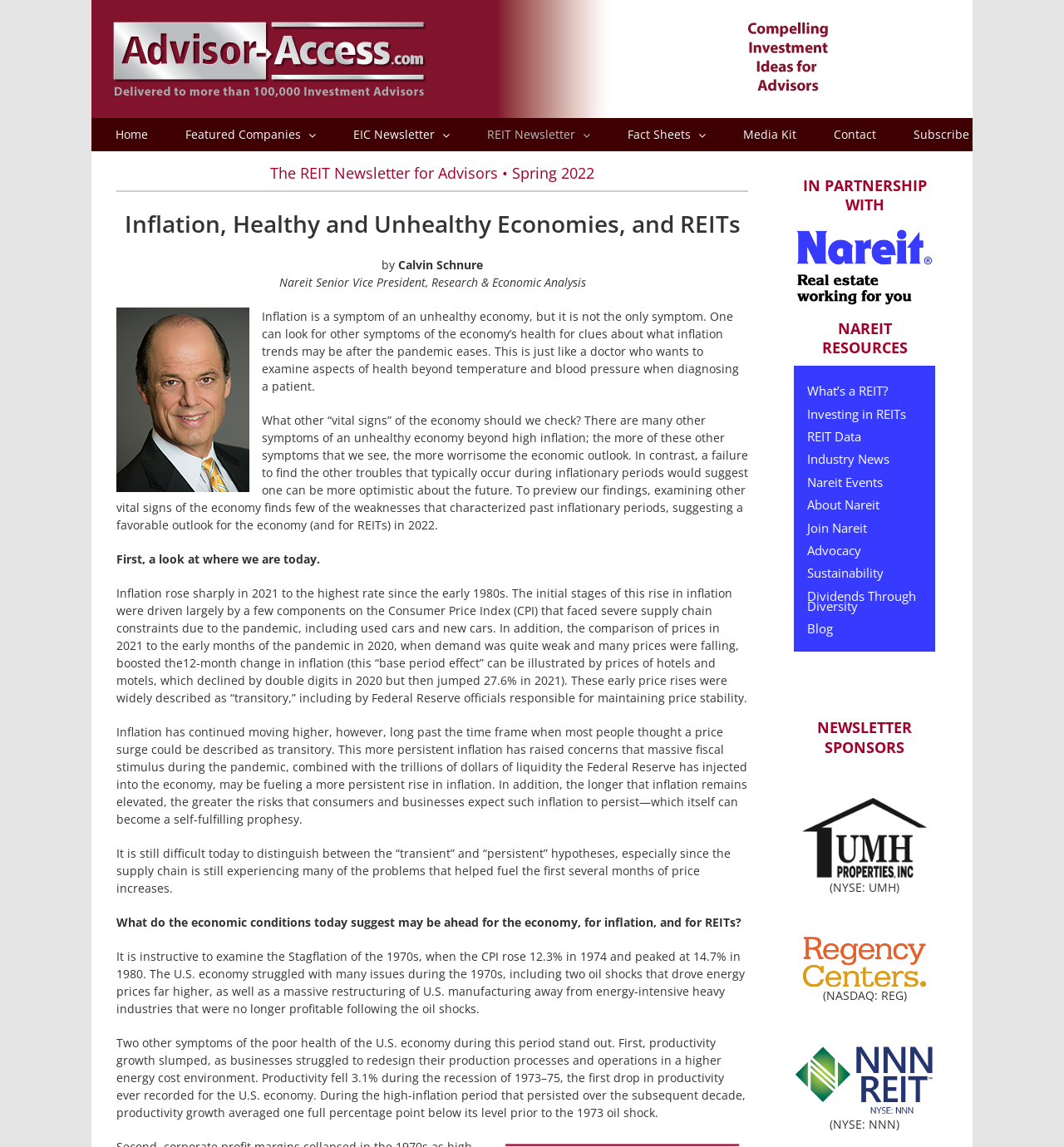Please indicate the bounding box coordinates for the clickable area to complete the following task: "Subscribe to the newsletter". The coordinates should be specified as four float numbers between 0 and 1, i.e., [left, top, right, bottom].

[0.859, 0.103, 0.911, 0.132]